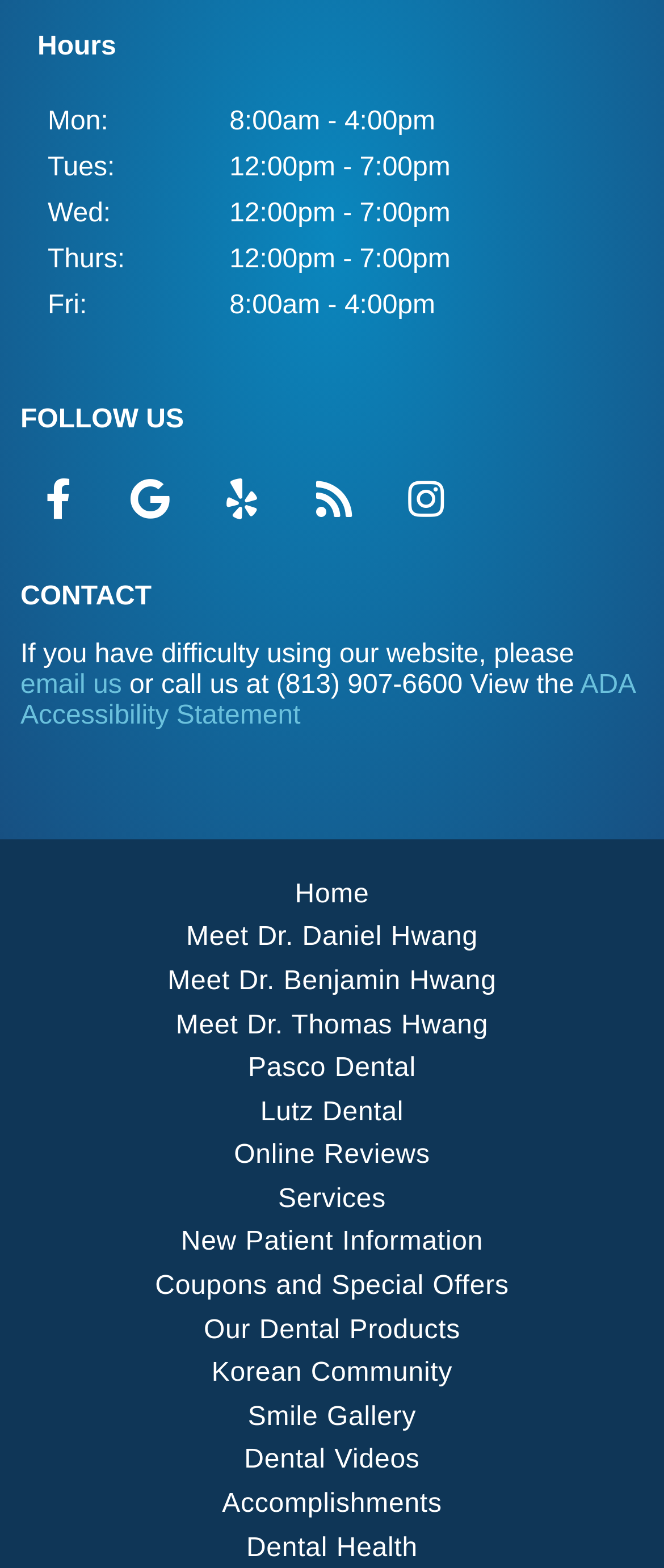Please identify the bounding box coordinates of the element's region that needs to be clicked to fulfill the following instruction: "Follow us on social media". The bounding box coordinates should consist of four float numbers between 0 and 1, i.e., [left, top, right, bottom].

[0.031, 0.295, 0.144, 0.343]